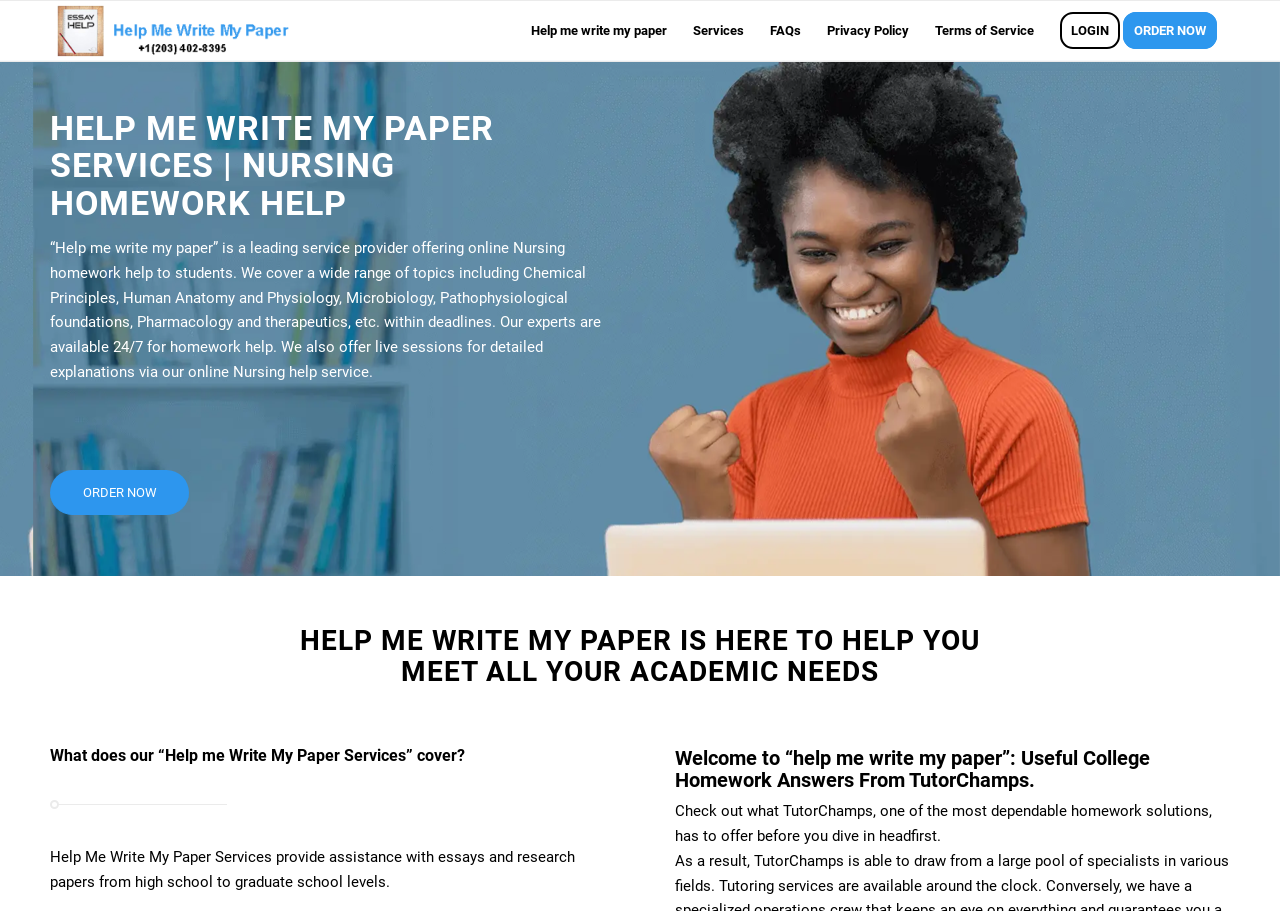Locate the UI element described as follows: "Services". Return the bounding box coordinates as four float numbers between 0 and 1 in the order [left, top, right, bottom].

[0.531, 0.001, 0.591, 0.067]